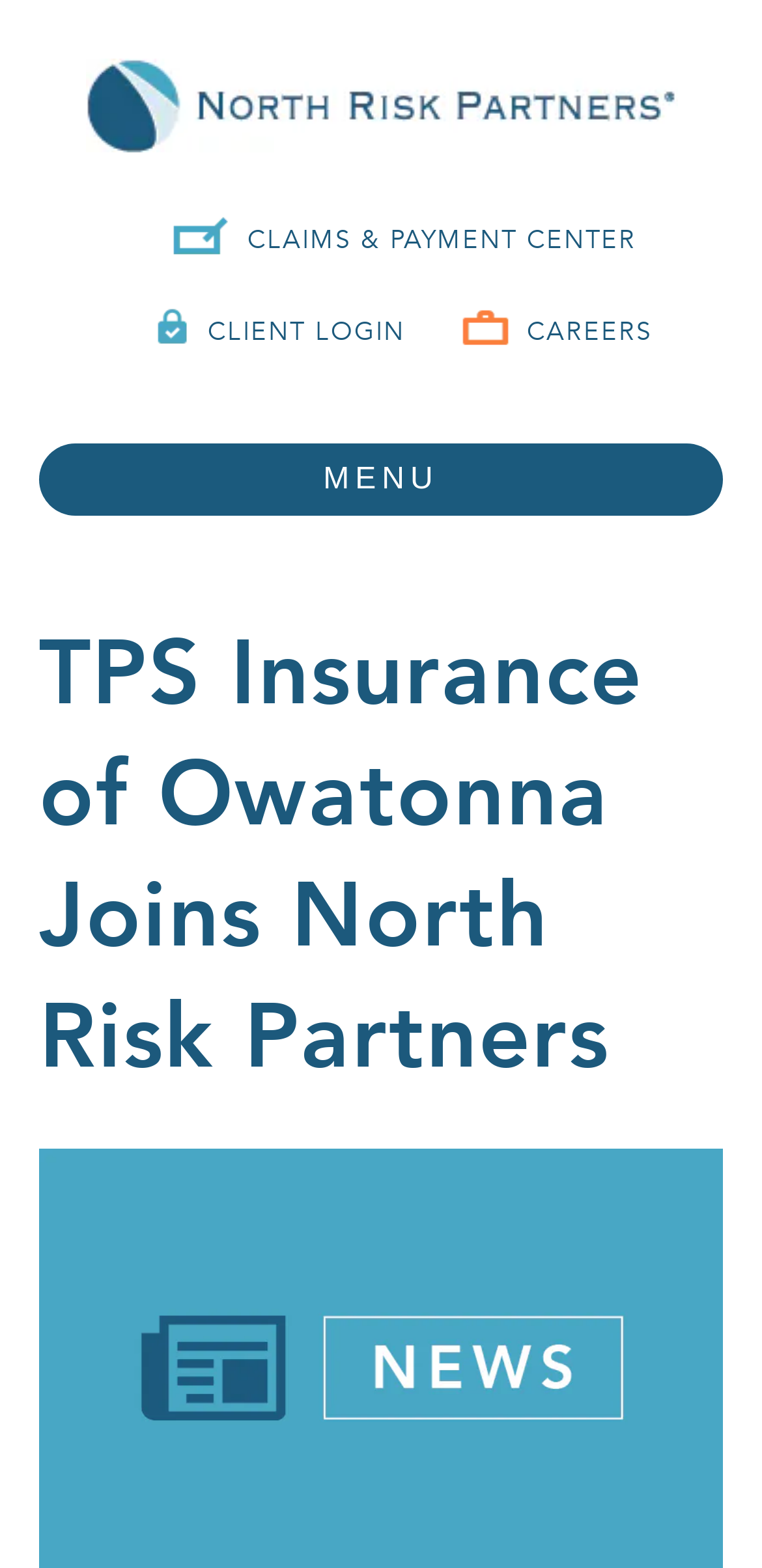Reply to the question with a brief word or phrase: What is the name of the insurance agency?

TPS Insurance